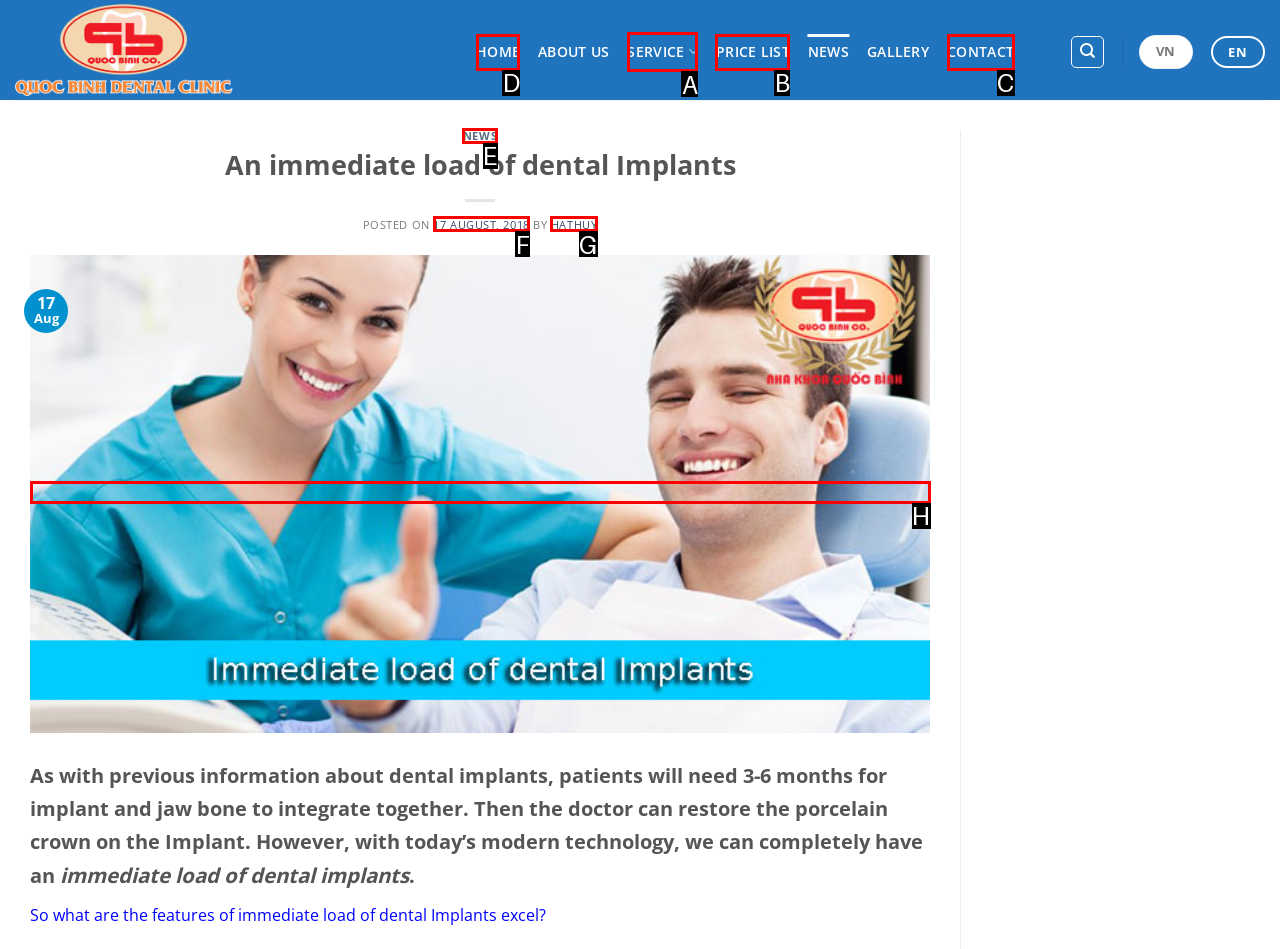Select the HTML element that should be clicked to accomplish the task: go to home page Reply with the corresponding letter of the option.

D